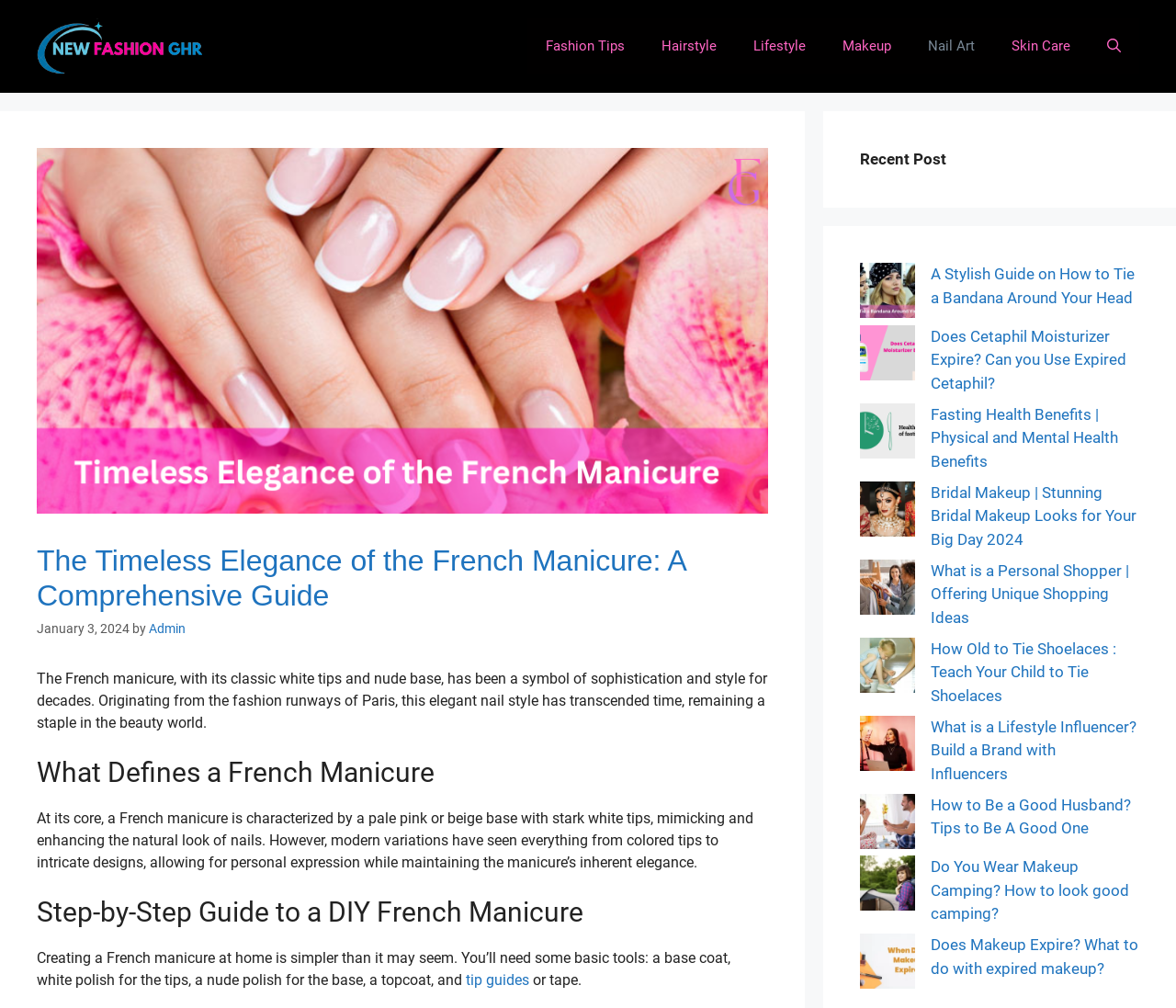Please answer the following question using a single word or phrase: 
What is the date of publication of this article?

January 3, 2024